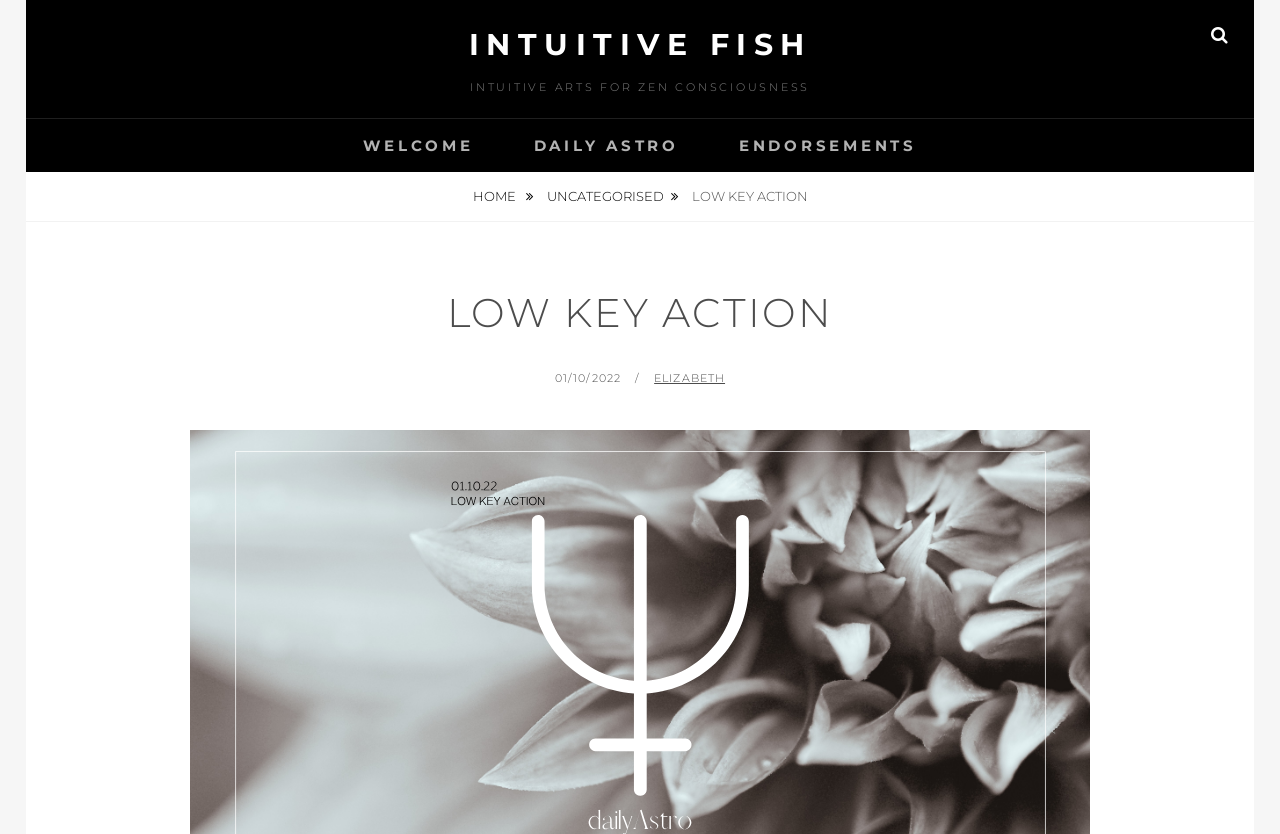Identify the bounding box coordinates of the region that needs to be clicked to carry out this instruction: "read the post by Elizabeth". Provide these coordinates as four float numbers ranging from 0 to 1, i.e., [left, top, right, bottom].

[0.511, 0.445, 0.566, 0.462]